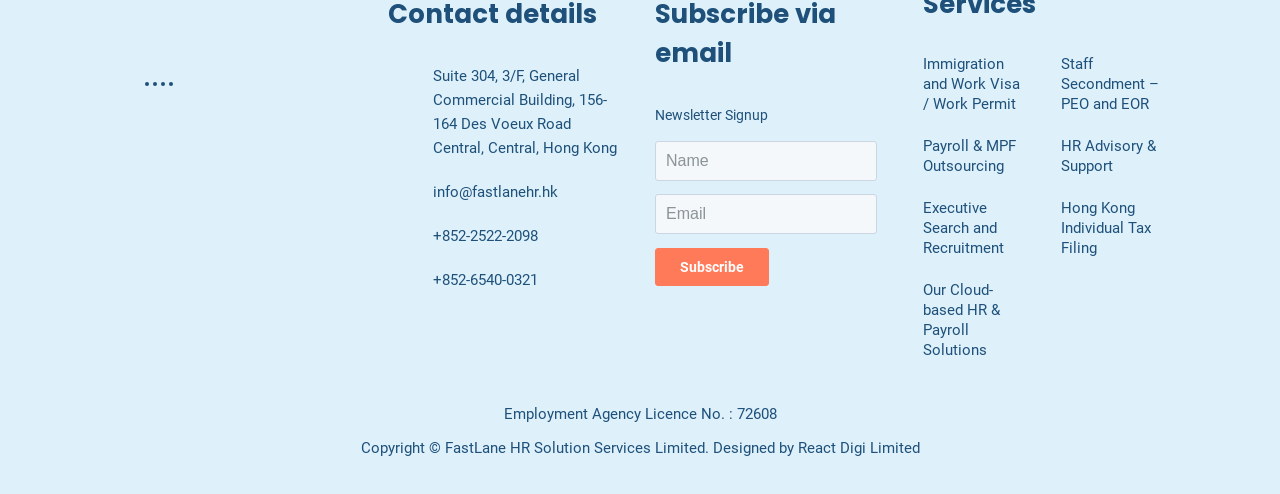What is the phone number for contacting FastLane HR Solution Services Limited?
Using the information presented in the image, please offer a detailed response to the question.

I found the phone number by looking at the link element with the bounding box coordinates [0.338, 0.46, 0.42, 0.496] which contains the phone number information.